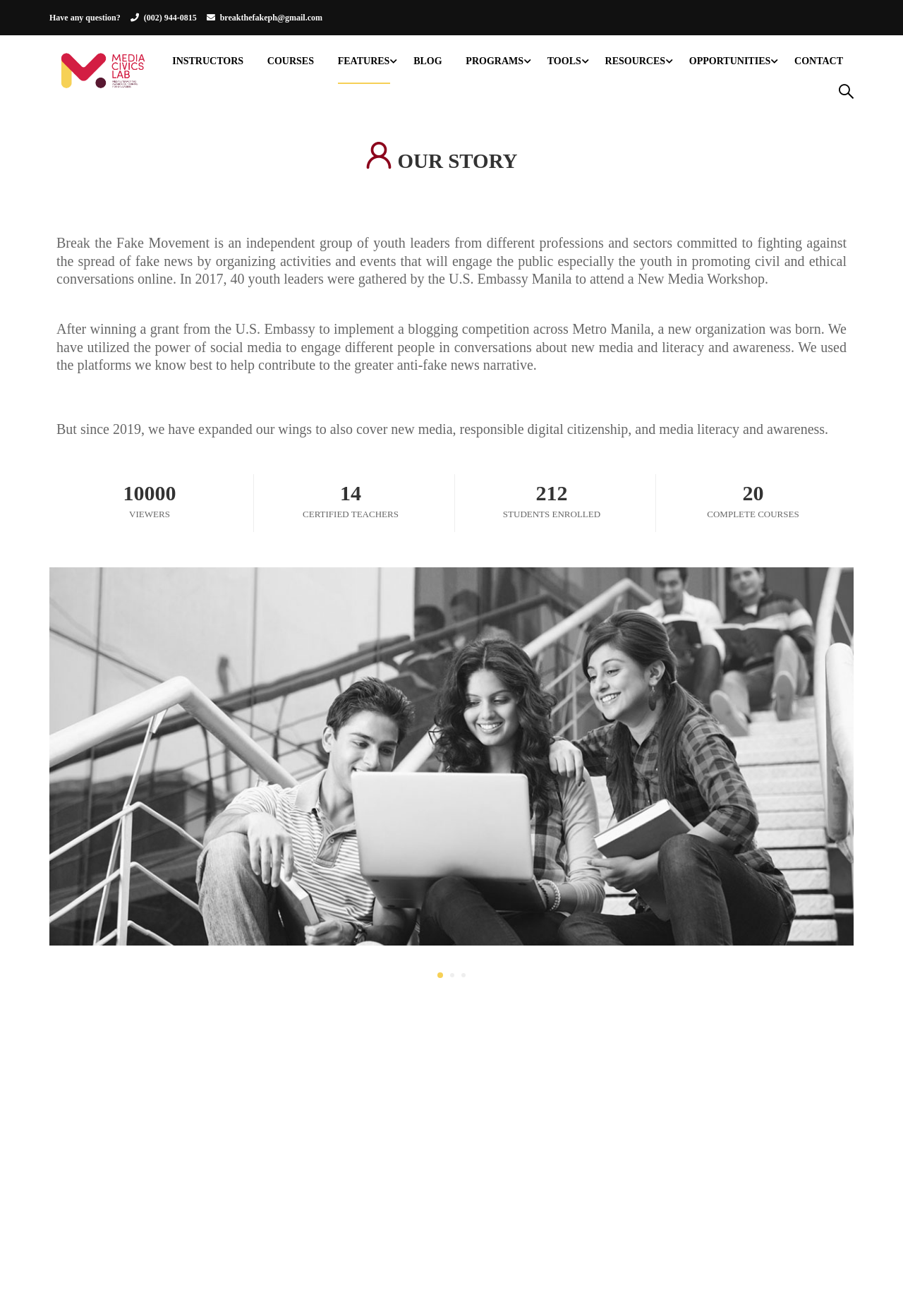Answer the question with a brief word or phrase:
How many students are enrolled?

212